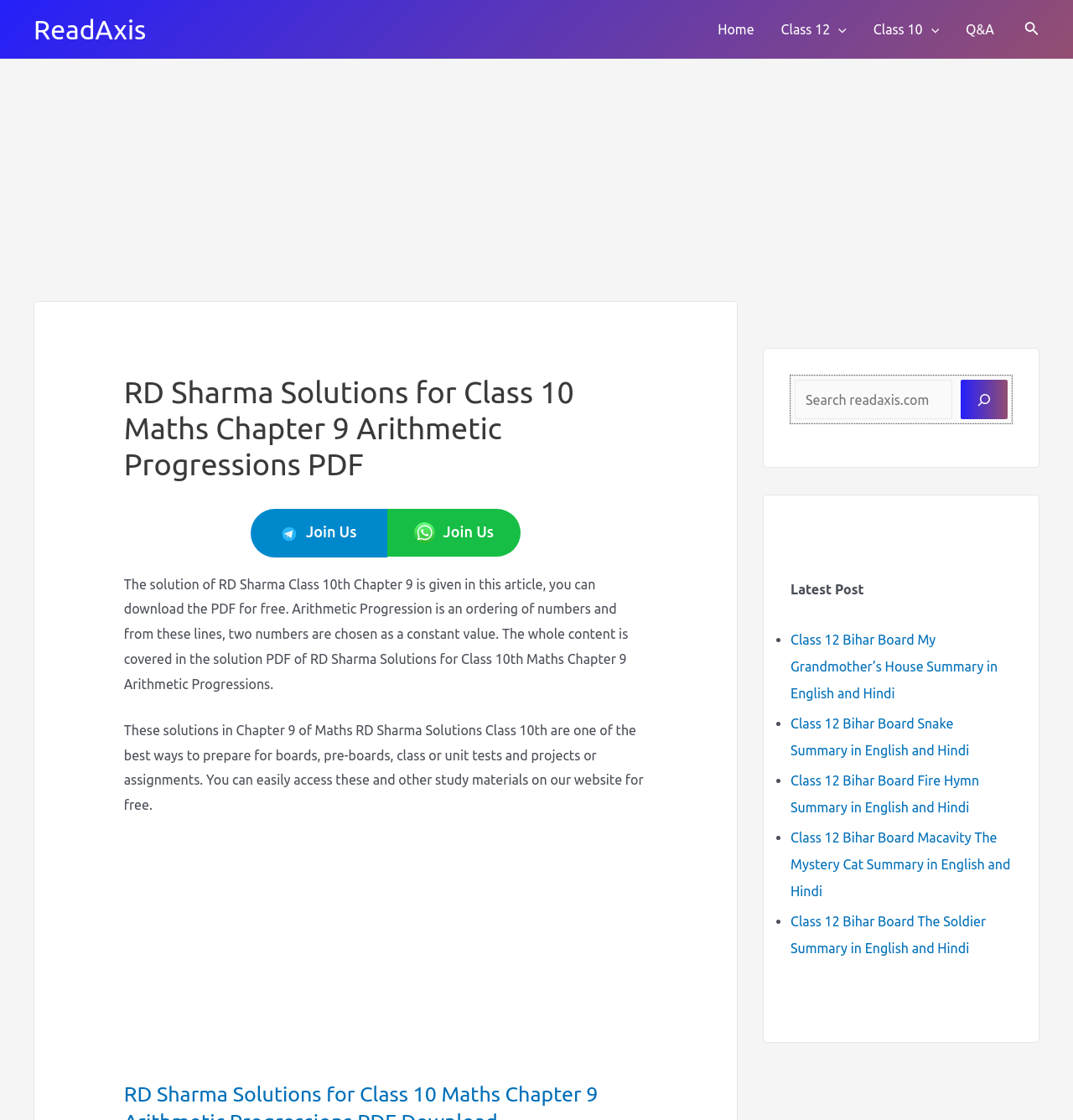Pinpoint the bounding box coordinates of the clickable area necessary to execute the following instruction: "Download the RD Sharma Class 10th Chapter 9 PDF". The coordinates should be given as four float numbers between 0 and 1, namely [left, top, right, bottom].

[0.115, 0.334, 0.603, 0.431]